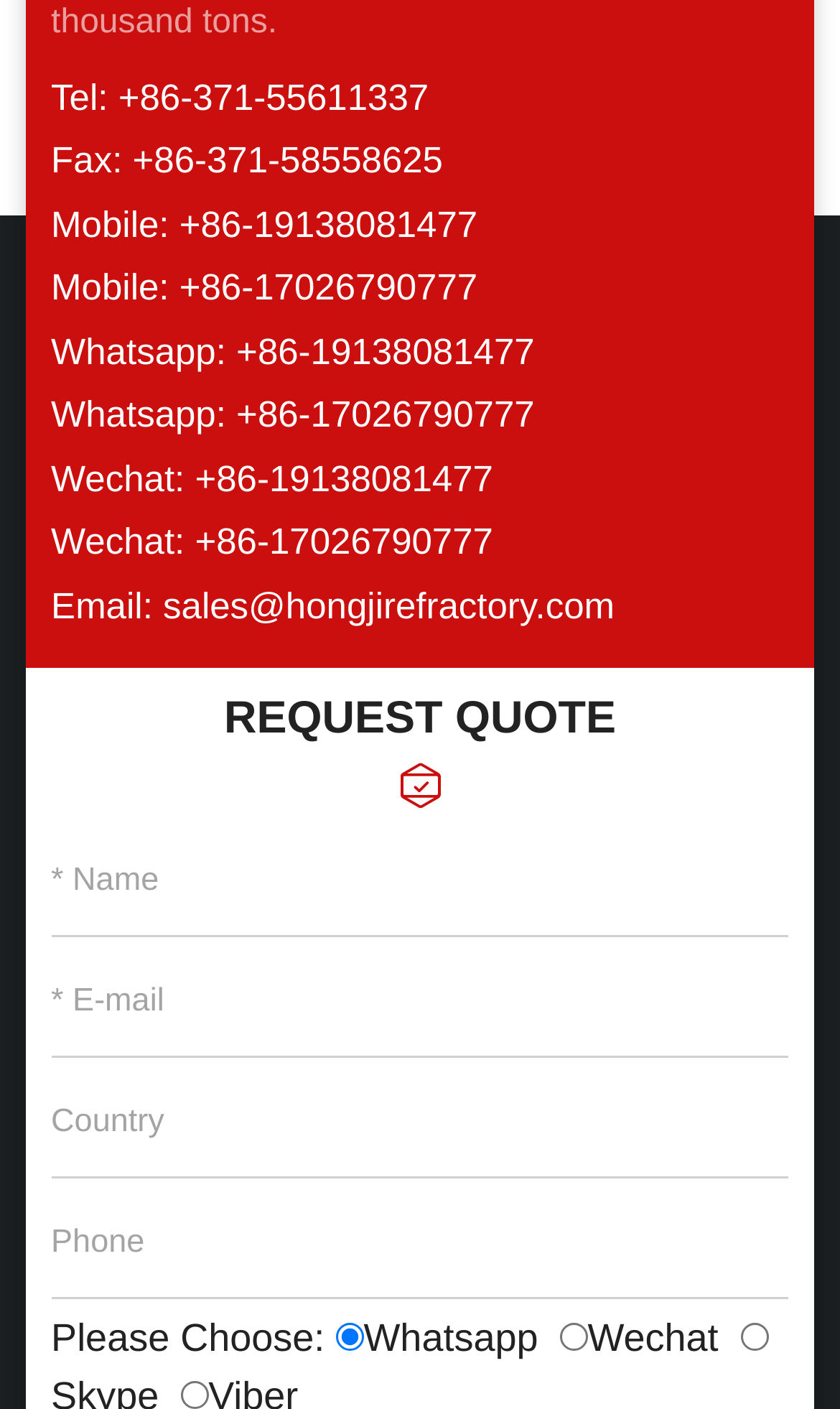Identify the bounding box coordinates of the clickable section necessary to follow the following instruction: "Send an email to sales@hongjirefractory.com". The coordinates should be presented as four float numbers from 0 to 1, i.e., [left, top, right, bottom].

[0.194, 0.415, 0.732, 0.445]